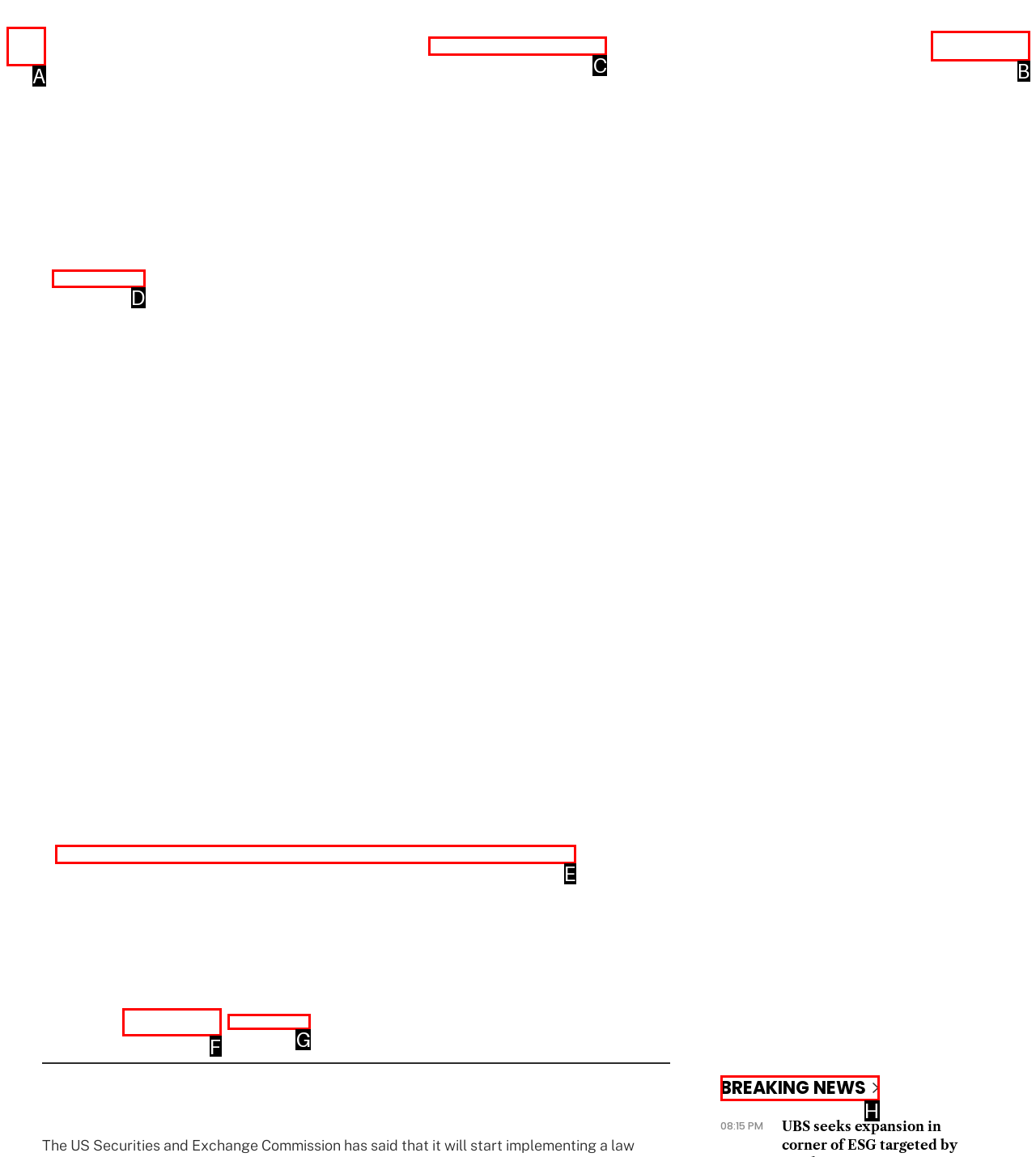Select the letter of the UI element that best matches: title="The Business Times"
Answer with the letter of the correct option directly.

C